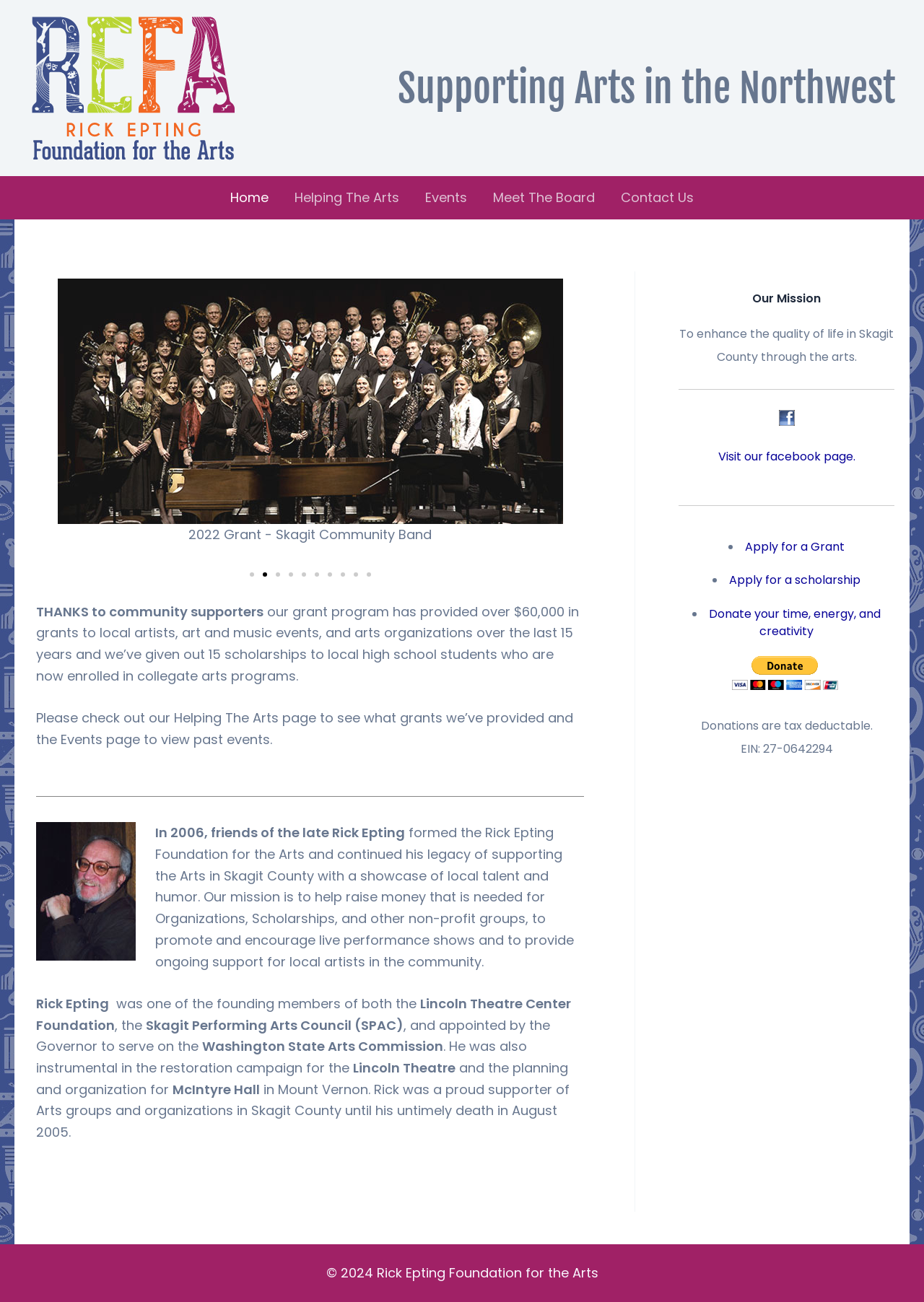Indicate the bounding box coordinates of the clickable region to achieve the following instruction: "Click the 'Home' link."

[0.235, 0.135, 0.305, 0.169]